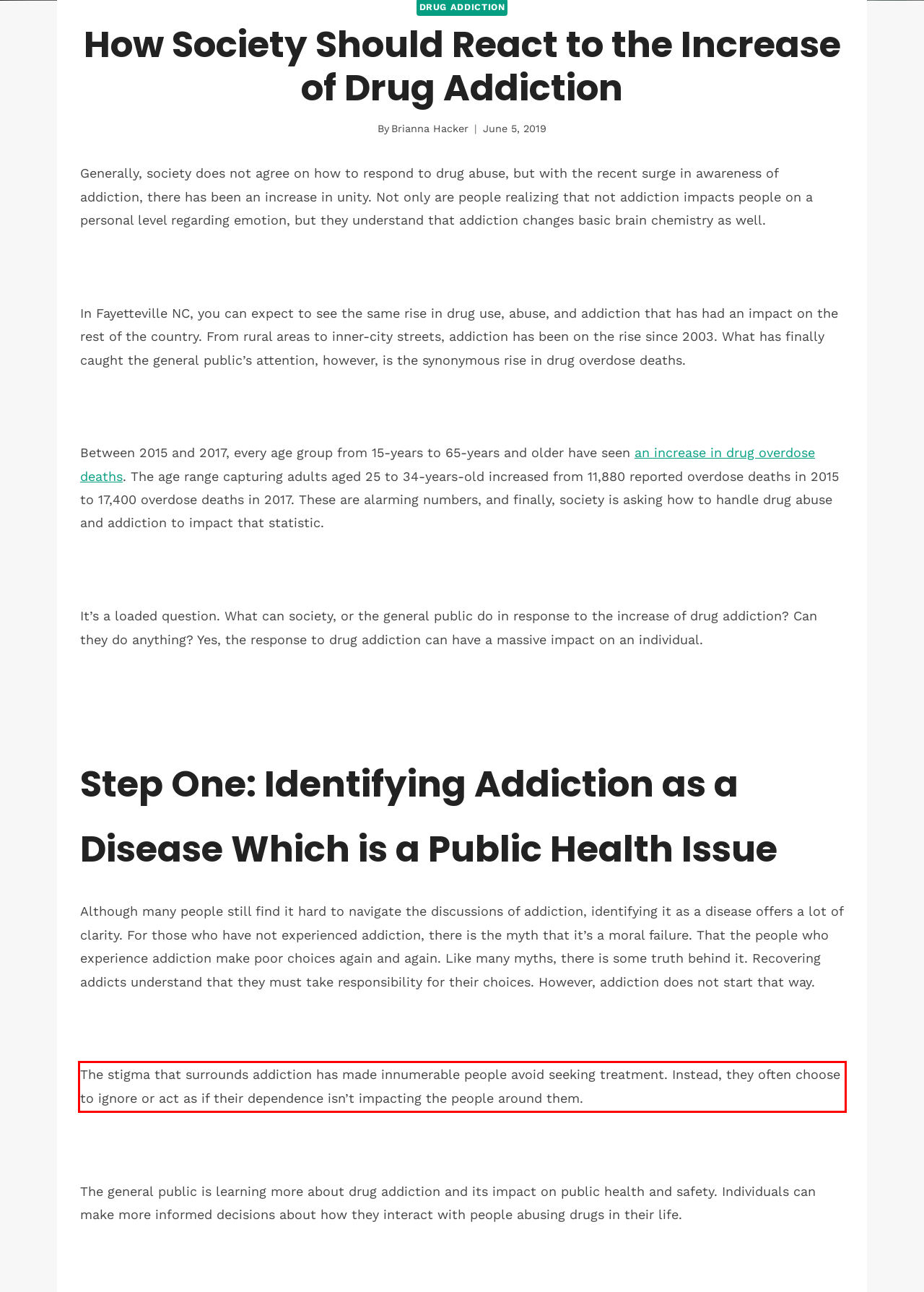You have a screenshot of a webpage, and there is a red bounding box around a UI element. Utilize OCR to extract the text within this red bounding box.

The stigma that surrounds addiction has made innumerable people avoid seeking treatment. Instead, they often choose to ignore or act as if their dependence isn’t impacting the people around them.